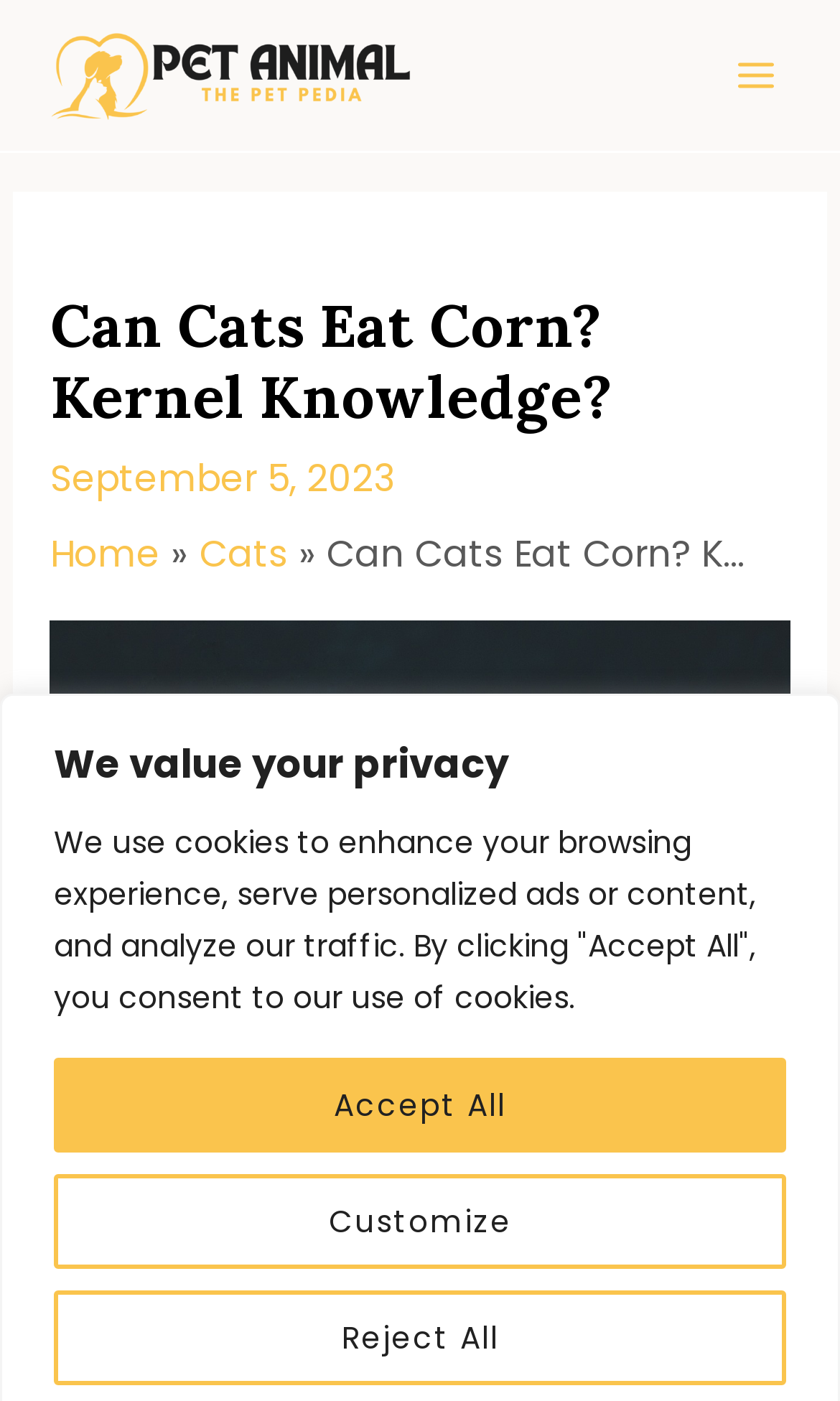Please respond to the question with a concise word or phrase:
What is the main topic of the article?

Can Cats Eat Corn